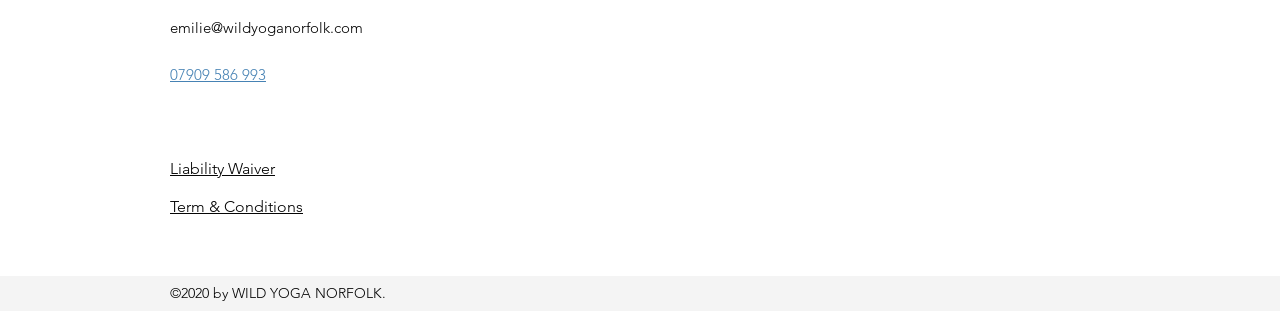Based on the element description emilie@wildyoganorfolk.com, identify the bounding box of the UI element in the given webpage screenshot. The coordinates should be in the format (top-left x, top-left y, bottom-right x, bottom-right y) and must be between 0 and 1.

[0.133, 0.059, 0.284, 0.119]